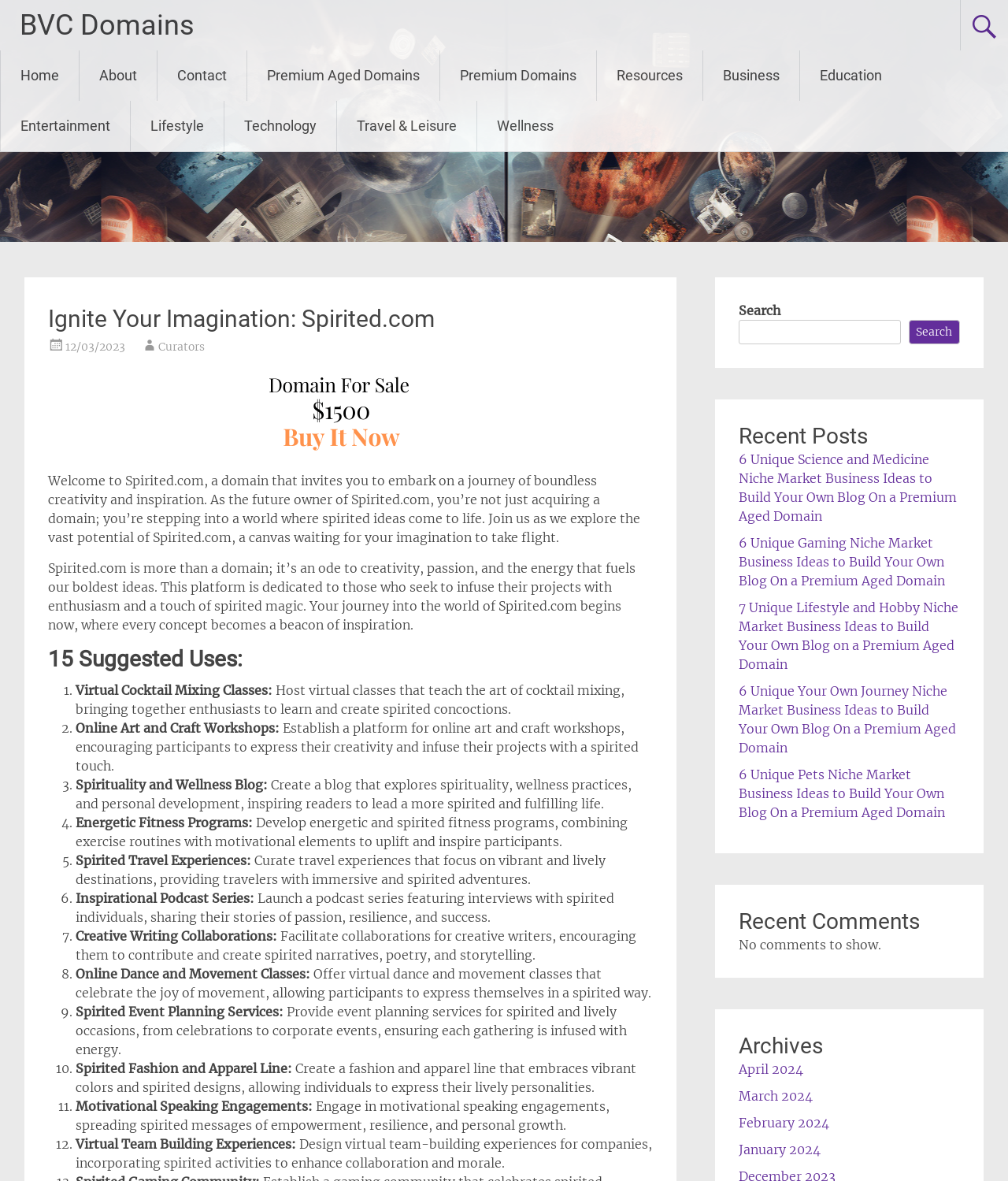Utilize the information from the image to answer the question in detail:
What is the theme of the recent posts listed on the webpage?

The recent posts listed on the webpage are all related to niche market business ideas, with titles such as '6 Unique Science and Medicine Niche Market Business Ideas to Build Your Own Blog On a Premium Aged Domain' and '6 Unique Gaming Niche Market Business Ideas to Build Your Own Blog On a Premium Aged Domain'.